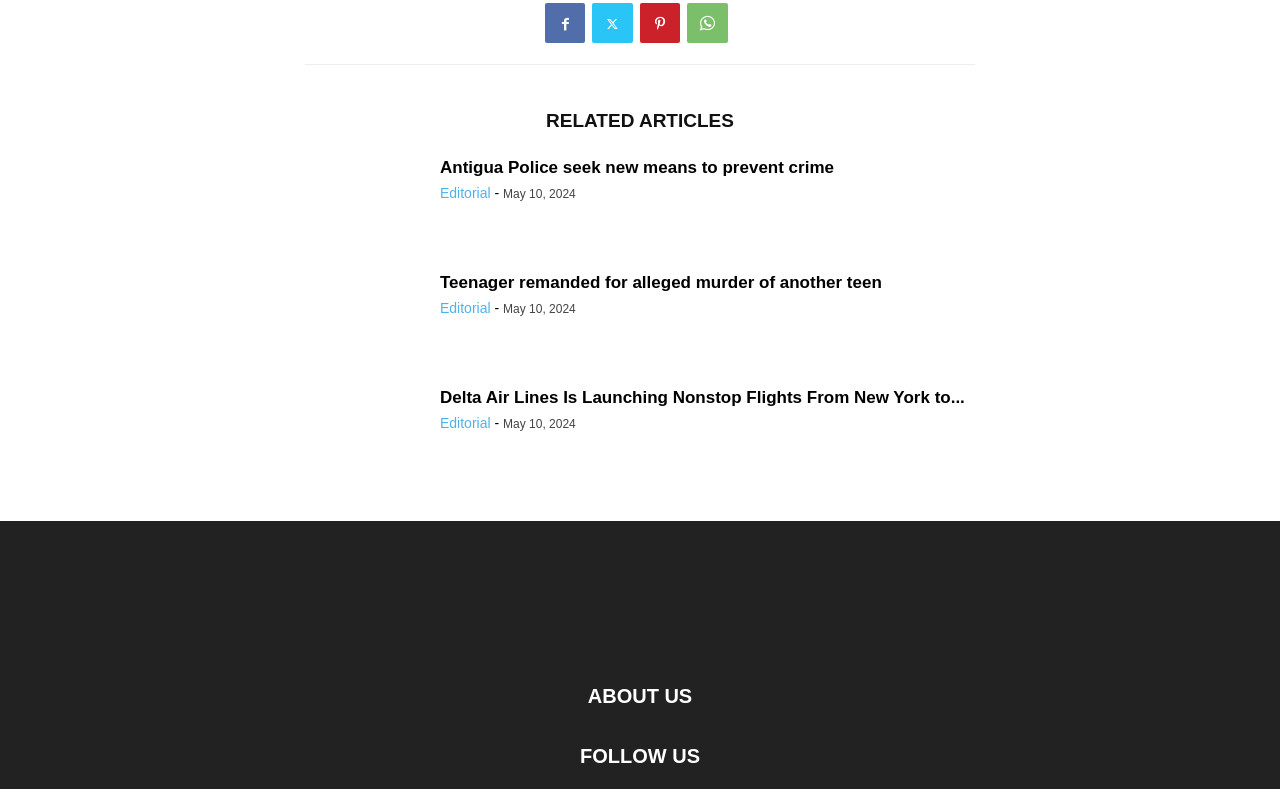Provide a short answer using a single word or phrase for the following question: 
What is the date of the latest article?

May 10, 2024